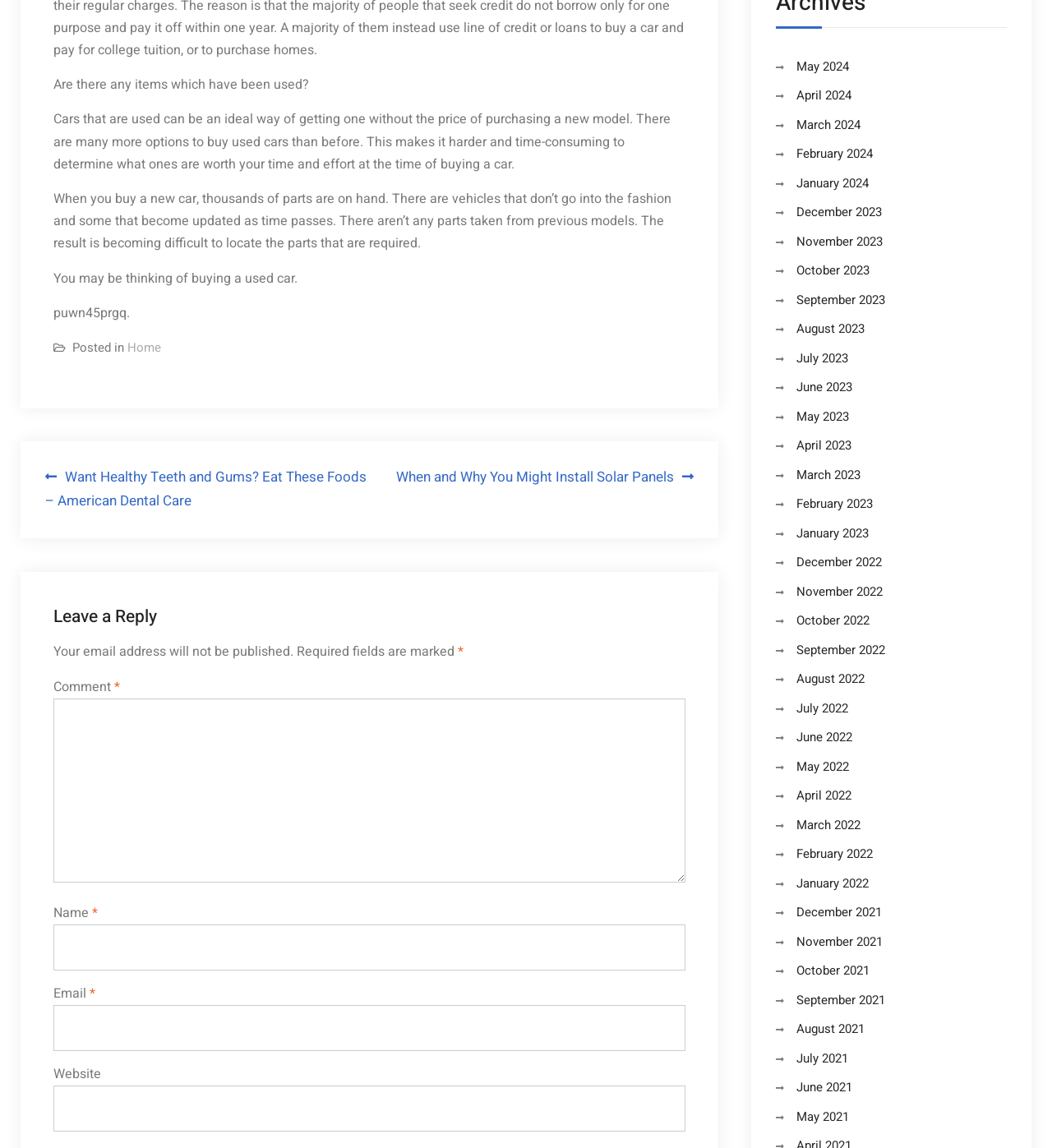What is the purpose of the 'Posts' navigation?
Refer to the screenshot and respond with a concise word or phrase.

To navigate through posts